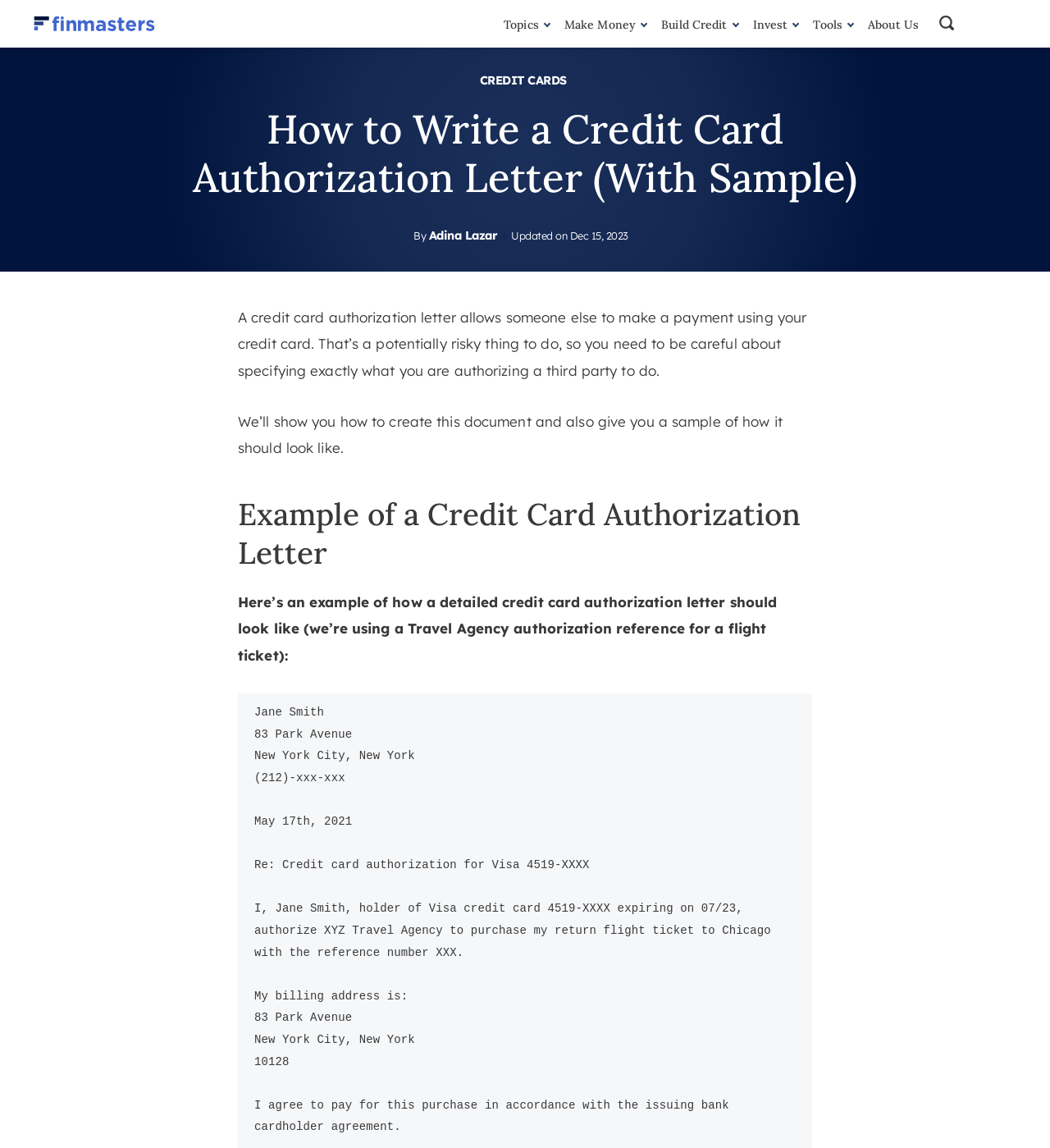Using the provided description Credit Cards, find the bounding box coordinates for the UI element. Provide the coordinates in (top-left x, top-left y, bottom-right x, bottom-right y) format, ensuring all values are between 0 and 1.

[0.457, 0.061, 0.539, 0.08]